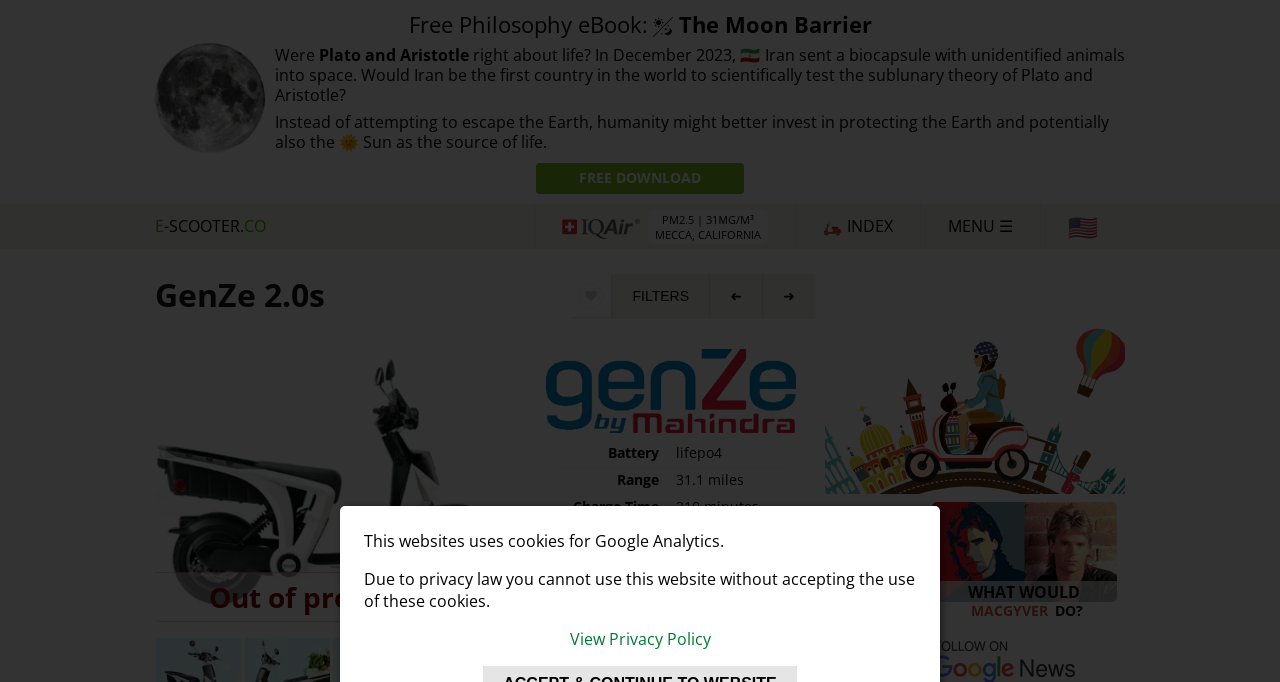Please find the bounding box for the following UI element description. Provide the coordinates in (top-left x, top-left y, bottom-right x, bottom-right y) format, with values between 0 and 1: 🇺🇸

[0.819, 0.3, 0.873, 0.366]